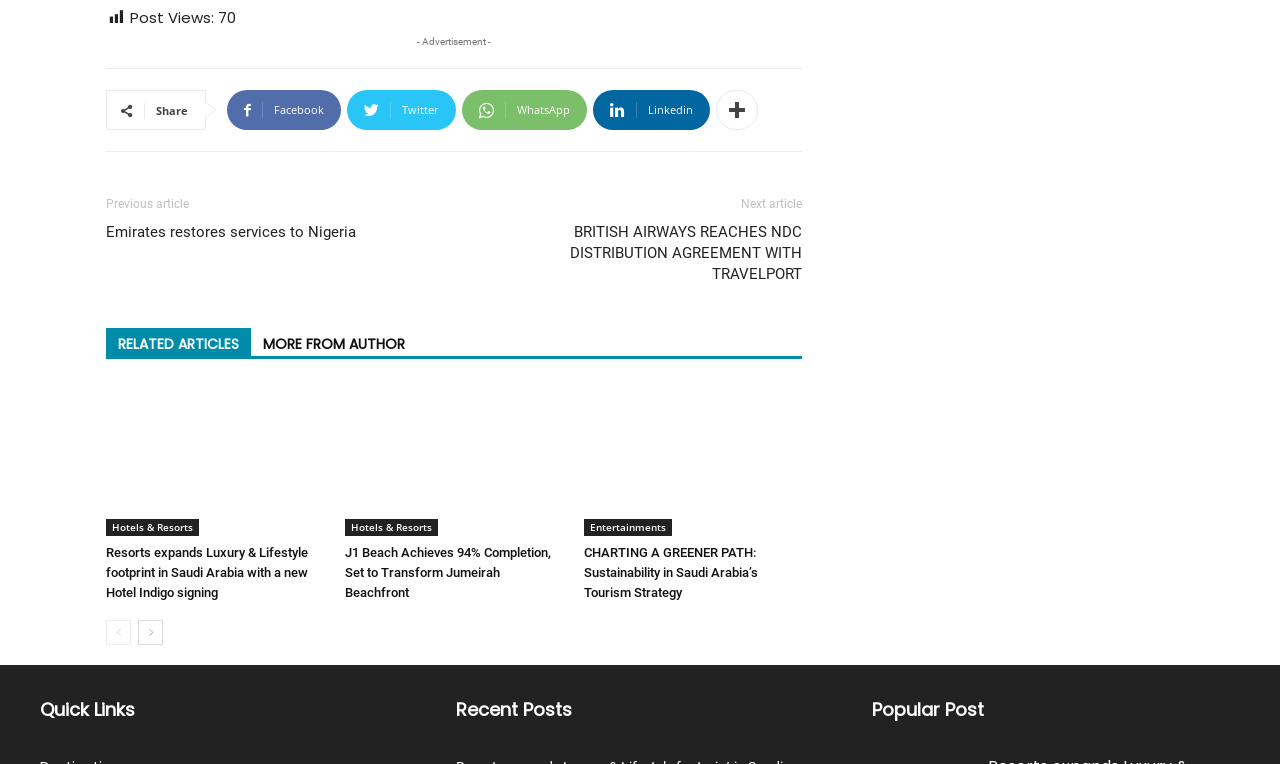What is the category of the article 'J1 Beach Achieves 94% Completion, Set to Transform Jumeirah Beachfront'?
Look at the image and respond with a one-word or short-phrase answer.

Hotels & Resorts